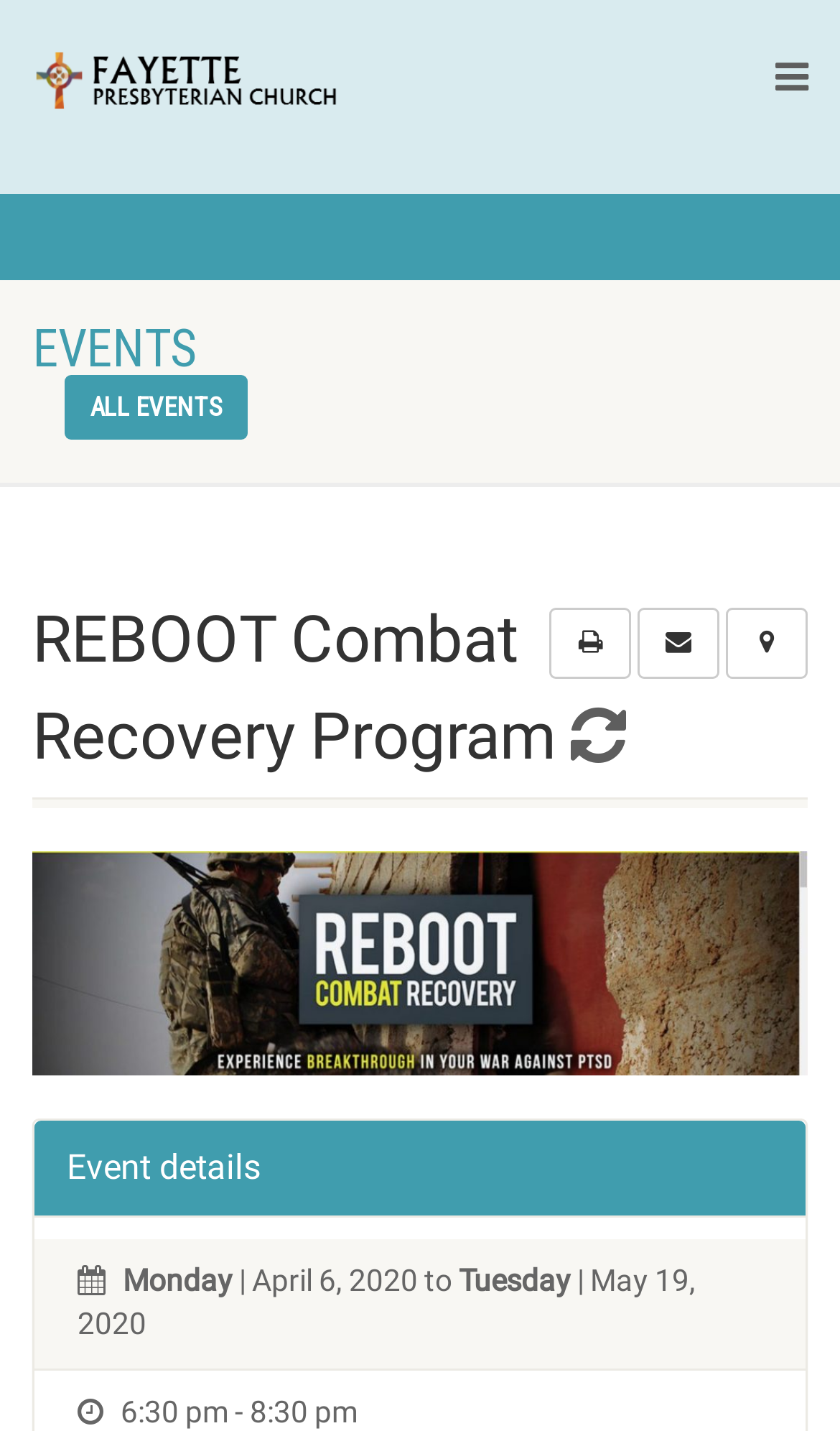Determine the bounding box coordinates of the UI element that matches the following description: "title="Fayette Presbyterian Church, PC(USA)"". The coordinates should be four float numbers between 0 and 1 in the format [left, top, right, bottom].

[0.038, 0.03, 0.628, 0.078]